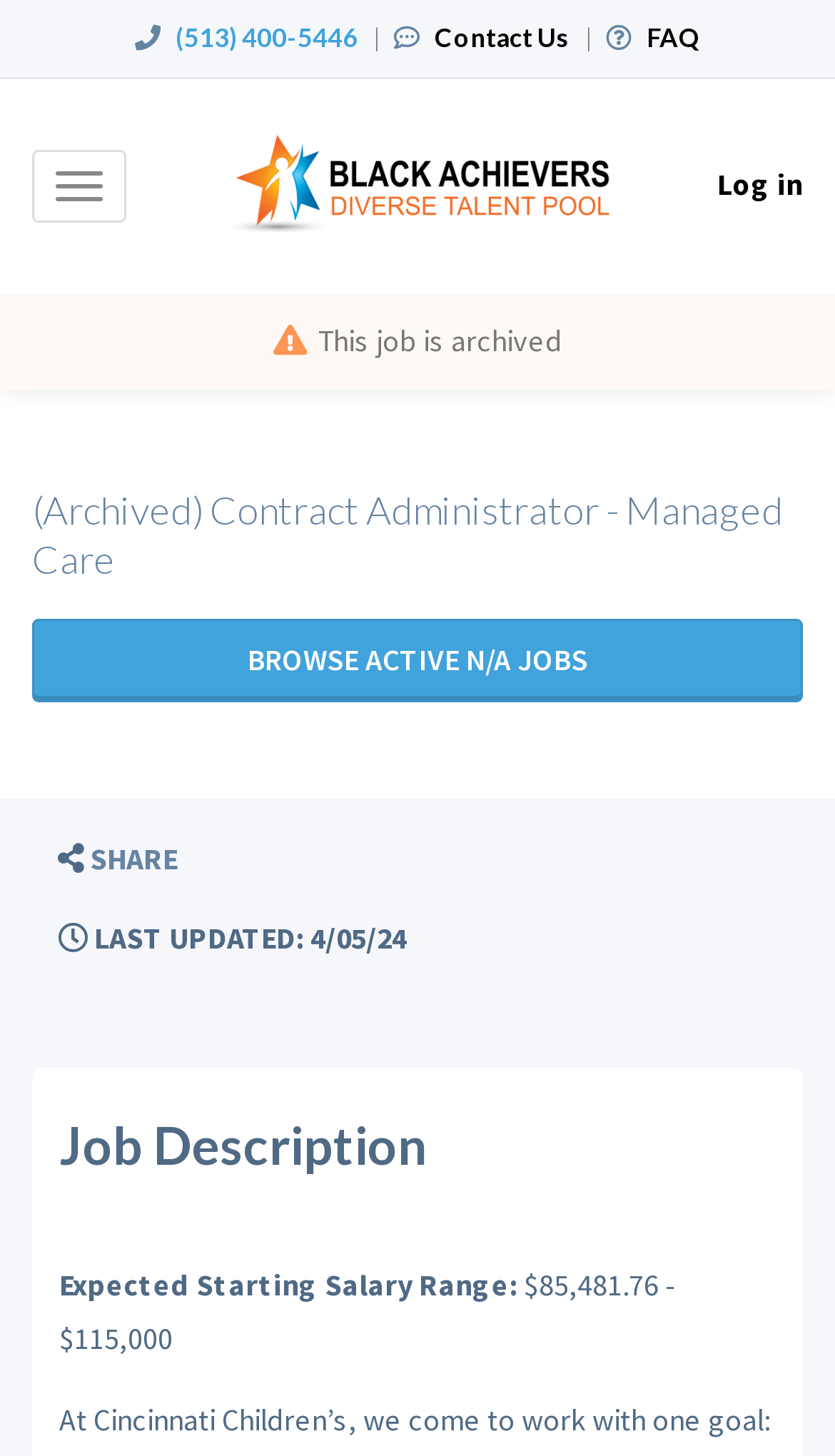Can you extract the headline from the webpage for me?

(Archived) Contract Administrator - Managed Care